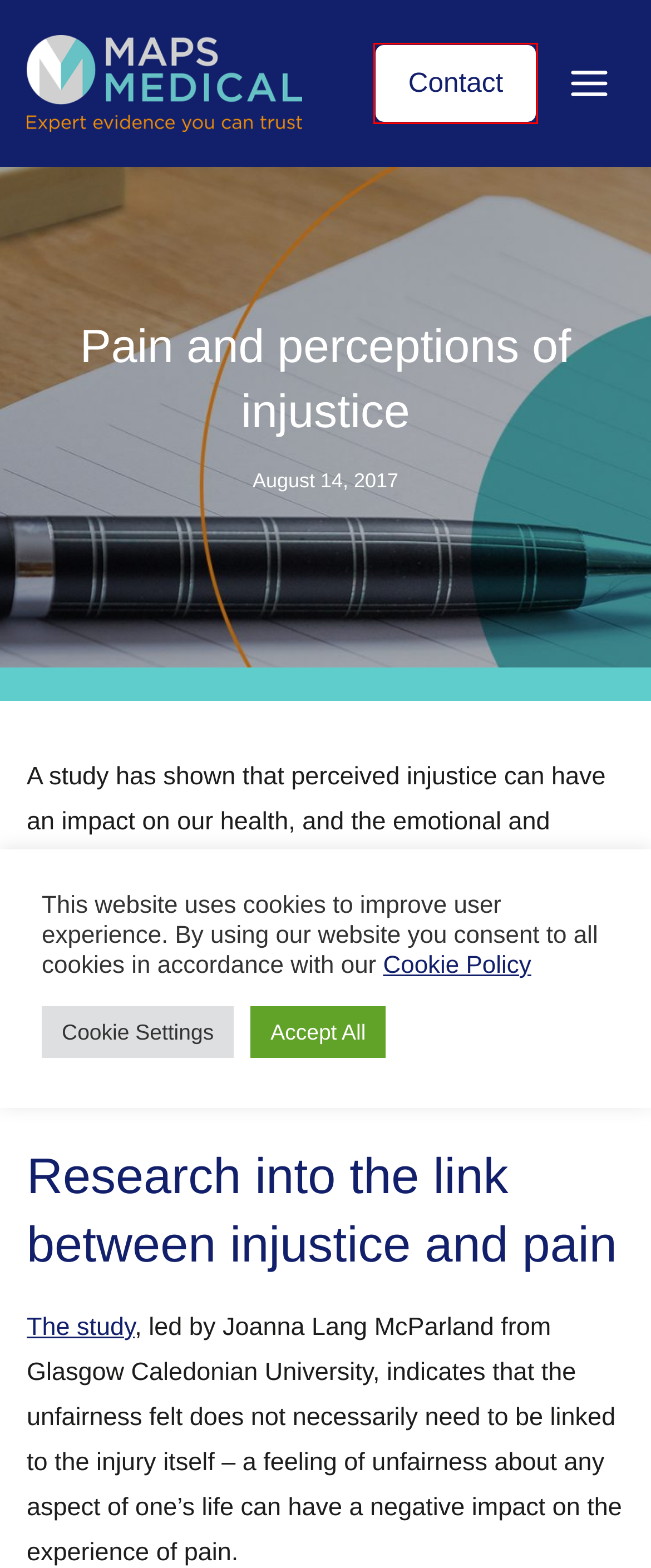Inspect the screenshot of a webpage with a red rectangle bounding box. Identify the webpage description that best corresponds to the new webpage after clicking the element inside the bounding box. Here are the candidates:
A. Cookie policy | MAPS Medical
B. Other Services | MAPS Medical
C. Medical Expert Evidence | MAPS Medical
D. Contact | MAPS Medical
E. Why you should consider switching your medico-legal report supplier | MAPS Medical
F. What makes an expert witness? | MAPS Medical
G. Common challenges facing expert witnesses and how to tackle them | MAPS Medical
H. Home | MAPS Medical

D